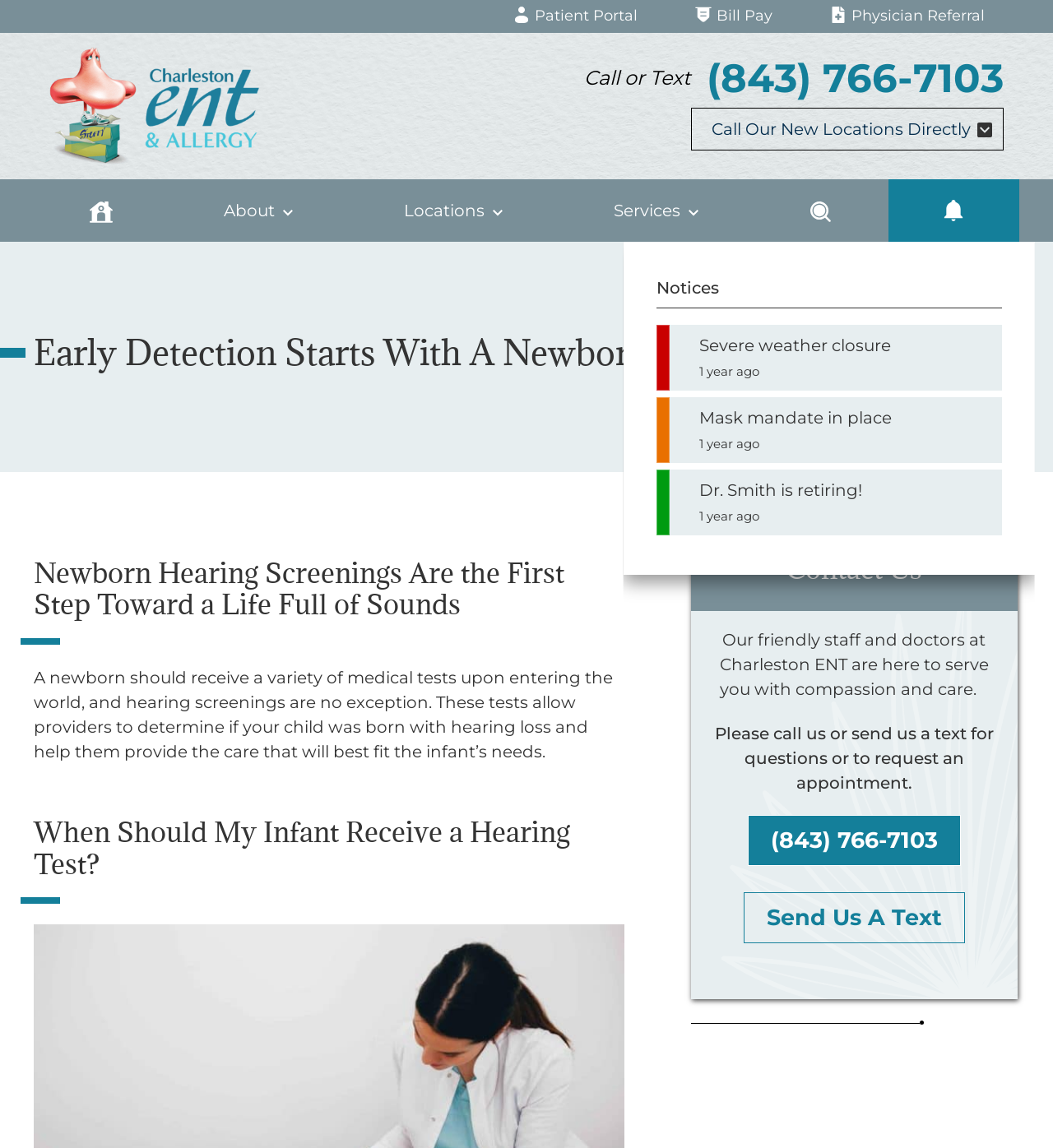Refer to the image and offer a detailed explanation in response to the question: What is the phone number to call for a newborn hearing screening?

The phone number can be found in the top section of the webpage, where it says 'Call or Text (843) 766-7103', and also in the 'Contact Us' section at the bottom of the page.